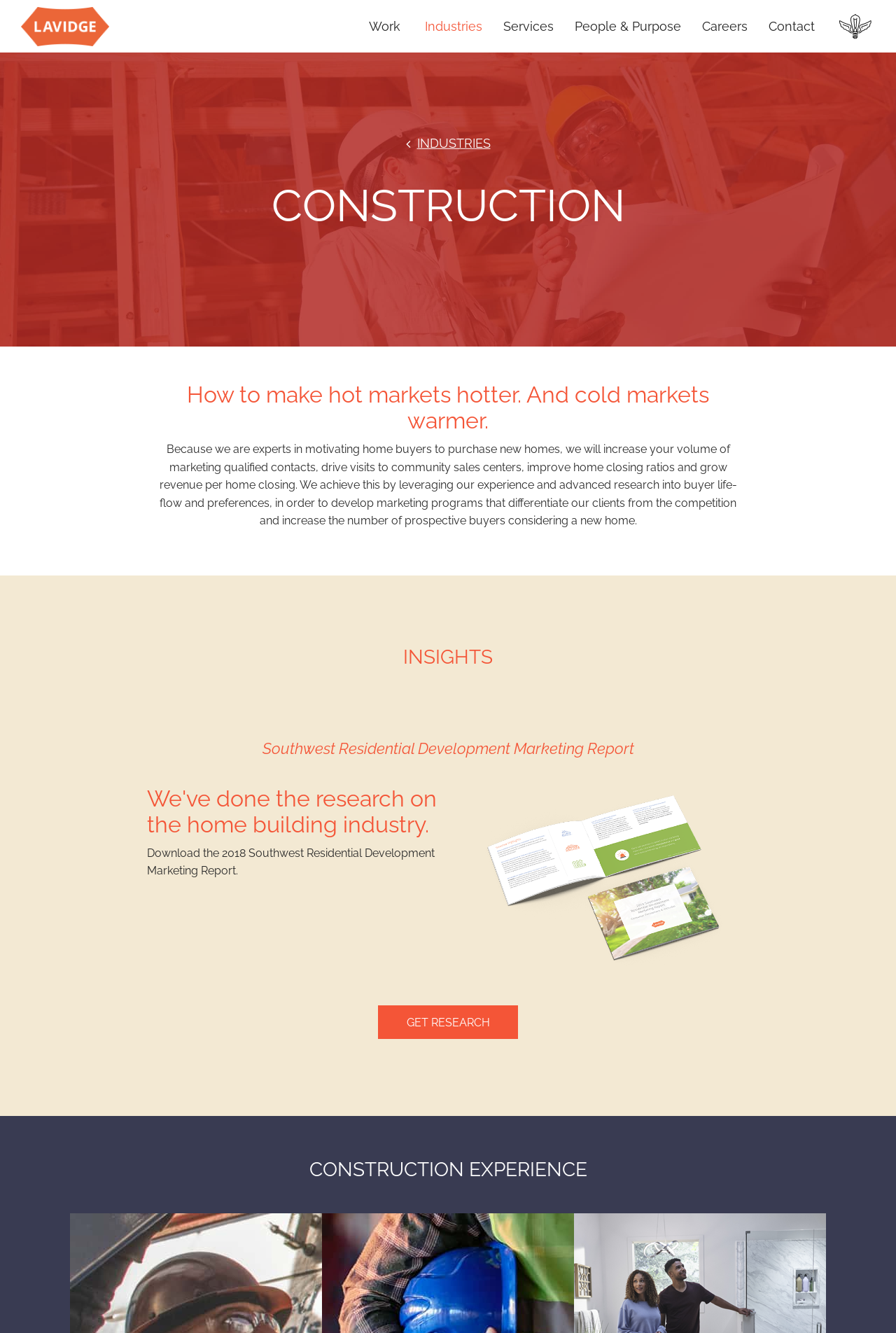Identify the bounding box coordinates of the part that should be clicked to carry out this instruction: "Click the LAVIDGE logo".

[0.023, 0.024, 0.122, 0.034]